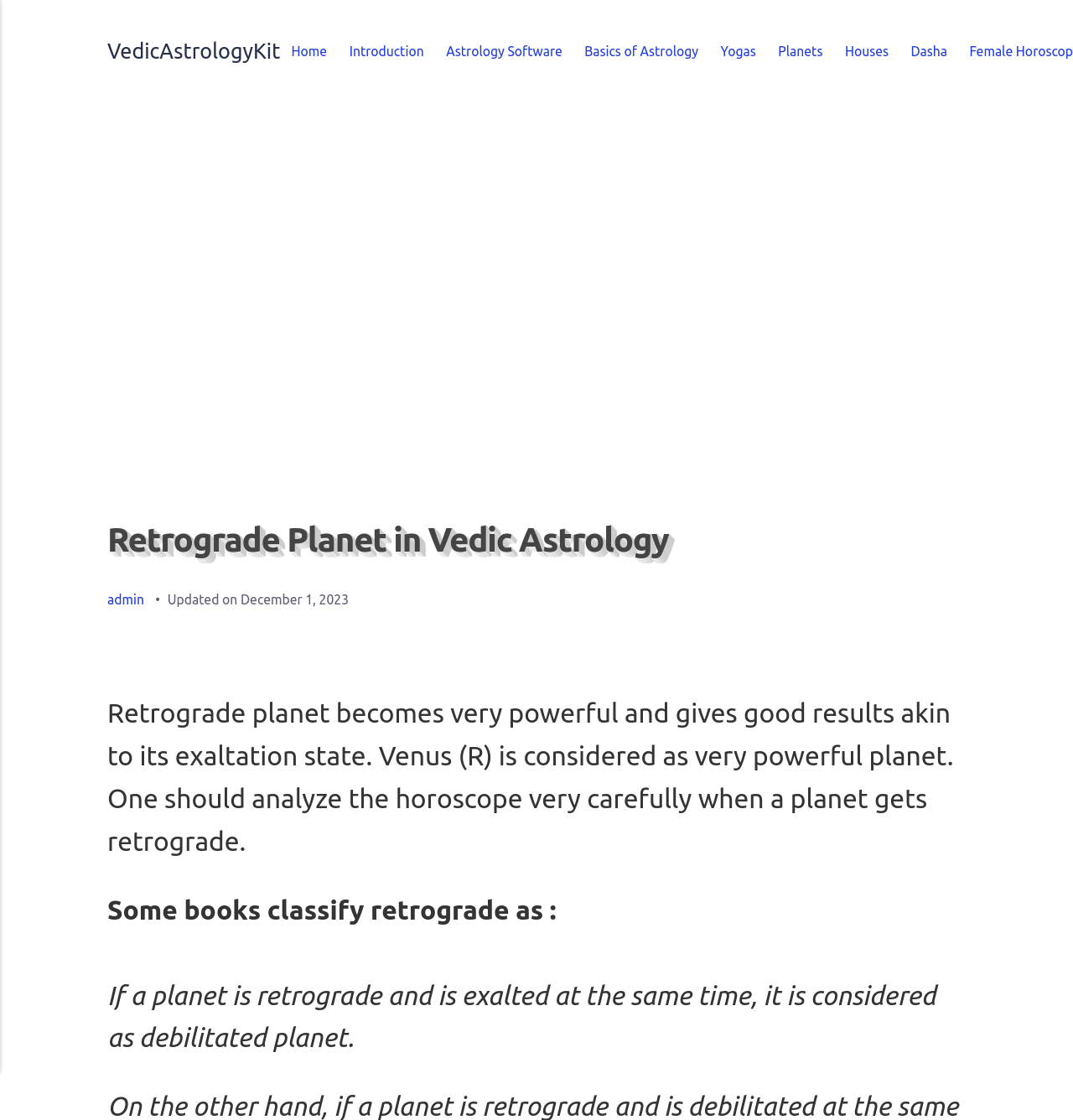Can you specify the bounding box coordinates for the region that should be clicked to fulfill this instruction: "learn about basics of astrology".

[0.534, 0.026, 0.661, 0.066]